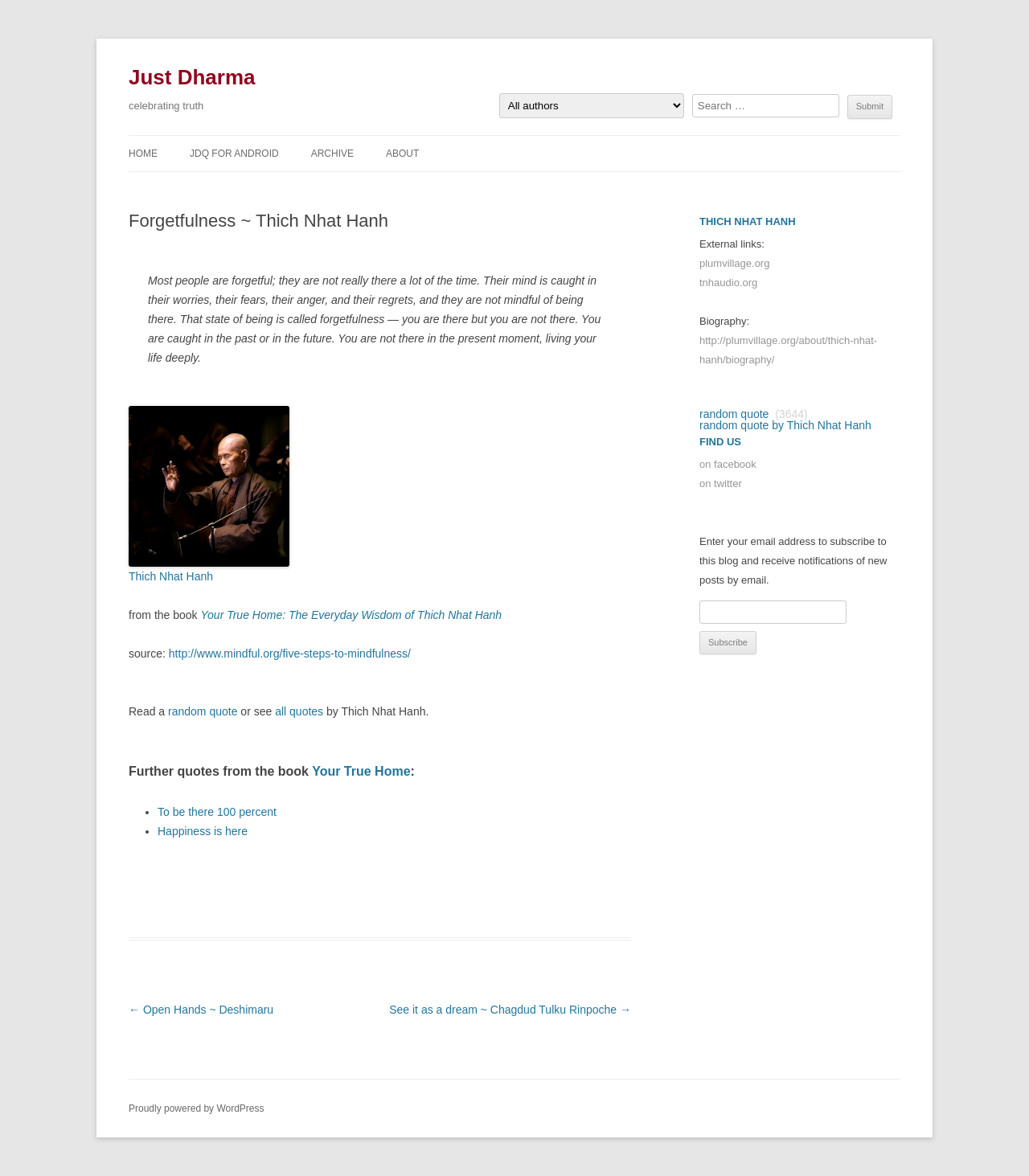Please indicate the bounding box coordinates of the element's region to be clicked to achieve the instruction: "Visit the archive". Provide the coordinates as four float numbers between 0 and 1, i.e., [left, top, right, bottom].

[0.302, 0.116, 0.344, 0.146]